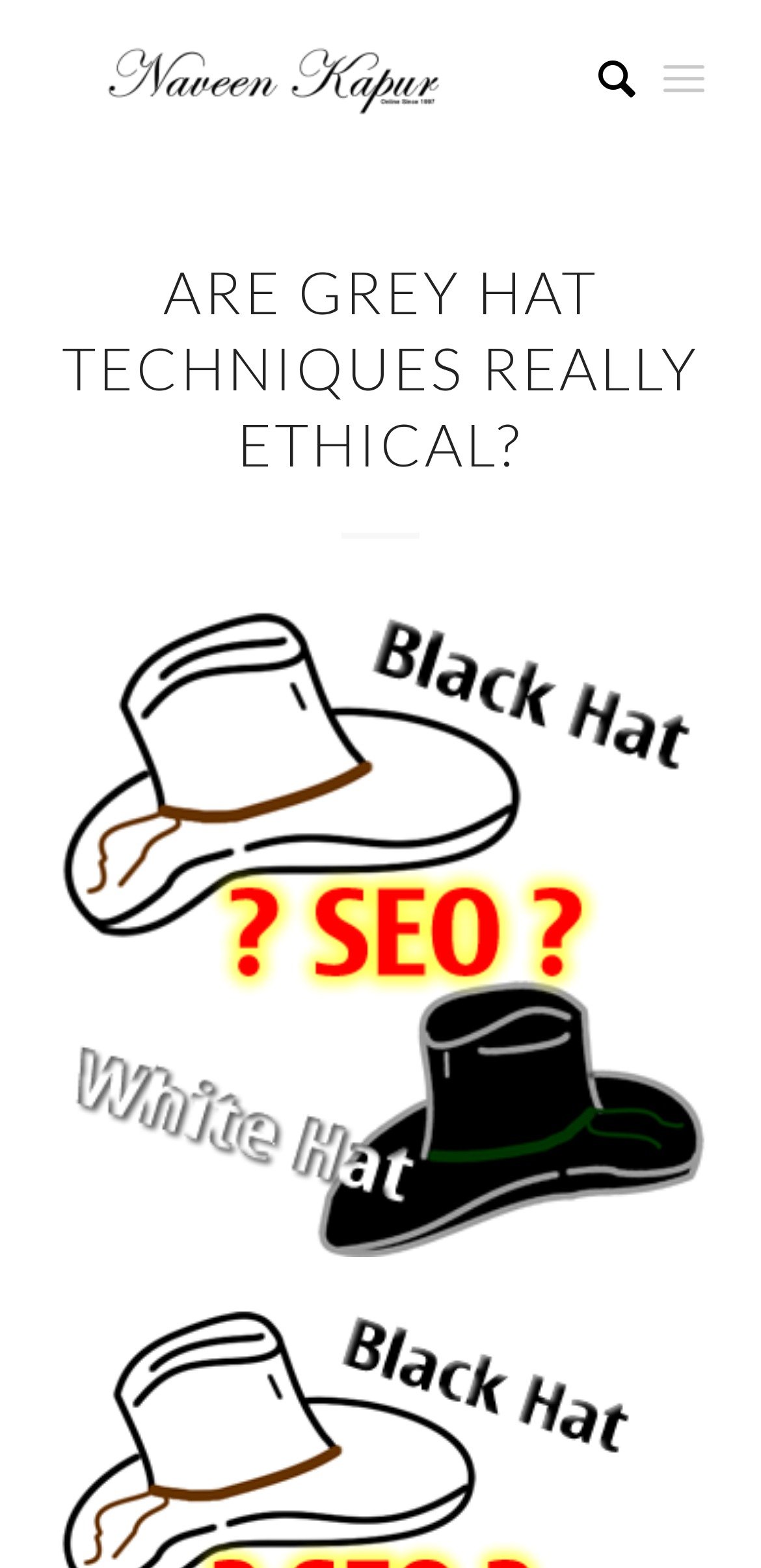What is the tone of the article?
Using the picture, provide a one-word or short phrase answer.

Inquiring